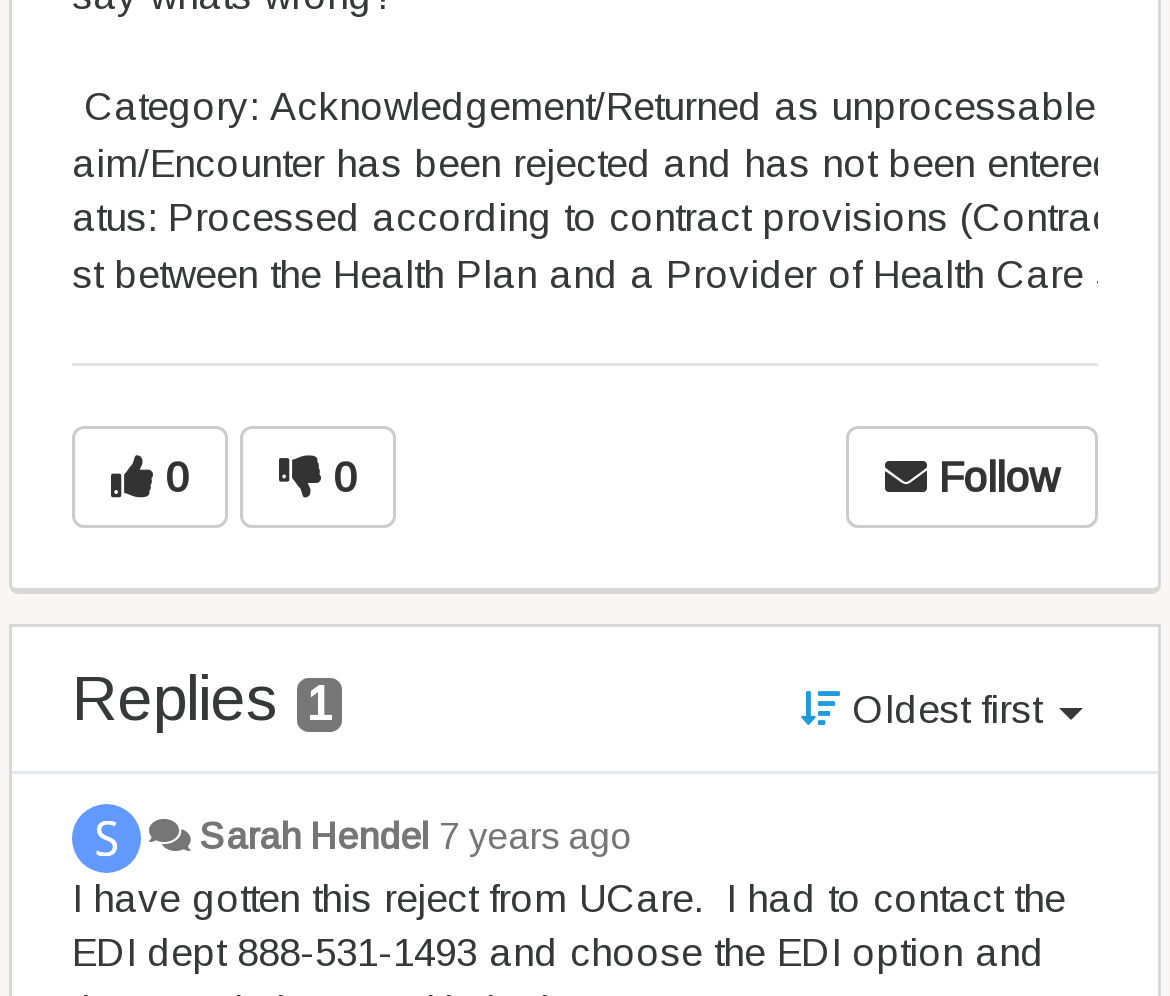Find the bounding box coordinates for the HTML element described in this sentence: "Sarah Hendel". Provide the coordinates as four float numbers between 0 and 1, in the format [left, top, right, bottom].

[0.17, 0.819, 0.368, 0.861]